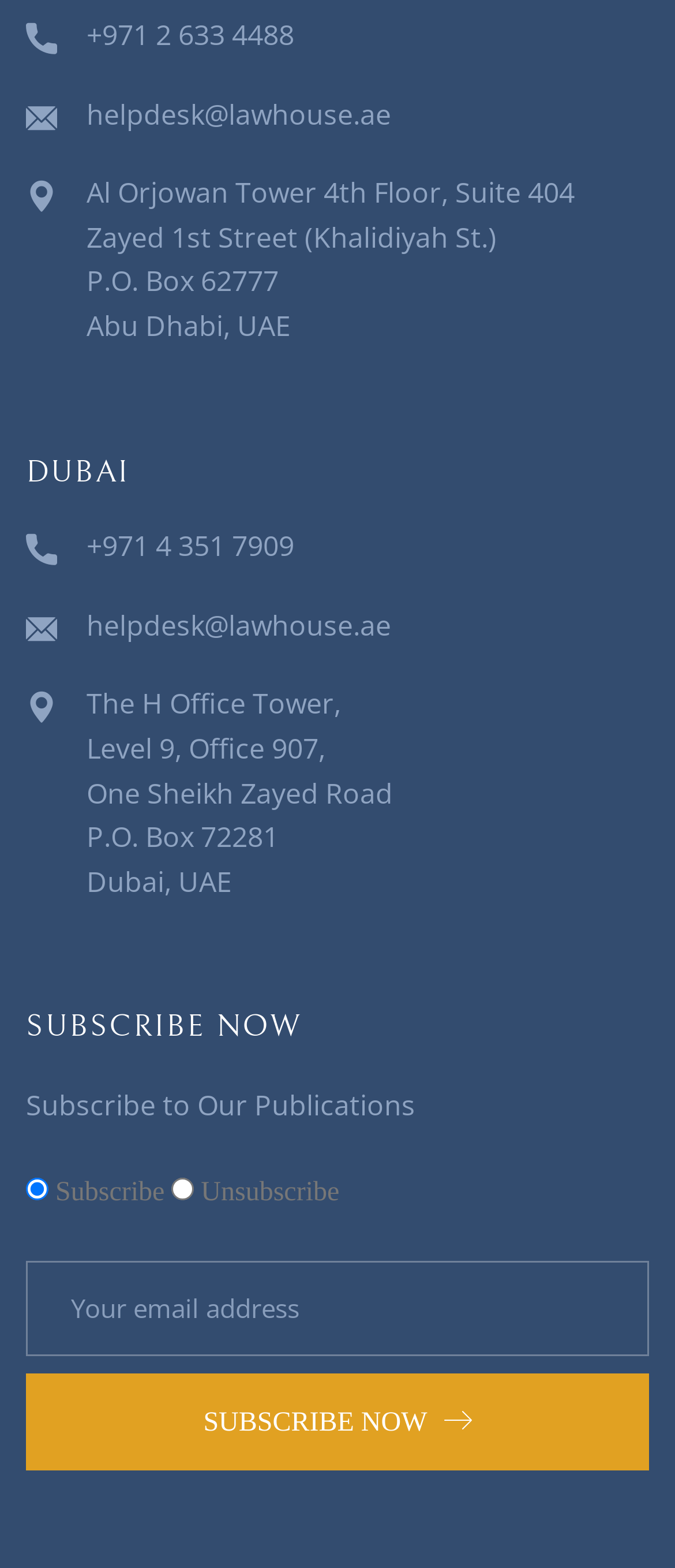Provide the bounding box coordinates for the area that should be clicked to complete the instruction: "Call Abu Dhabi office".

[0.128, 0.01, 0.436, 0.034]